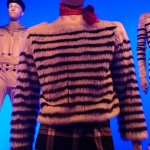What adds a pop of color to the overall aesthetic?
Please use the image to deliver a detailed and complete answer.

The question asks what adds a pop of color to the overall aesthetic. According to the caption, a distinctive red scarf adds a pop of color, contributing to the overall aesthetic of the ensemble.